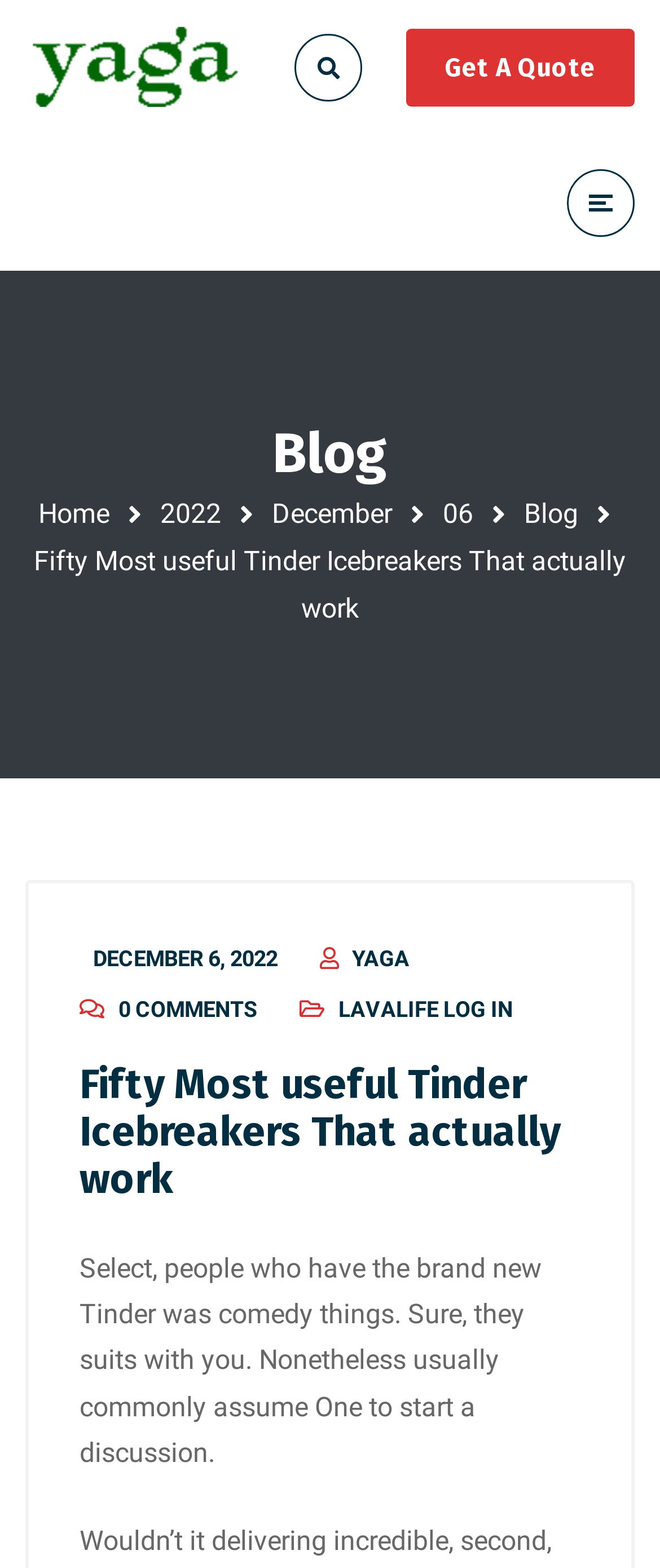Locate the bounding box coordinates of the clickable part needed for the task: "Click on the 'LAVALIFE LOG IN' link".

[0.513, 0.636, 0.777, 0.652]